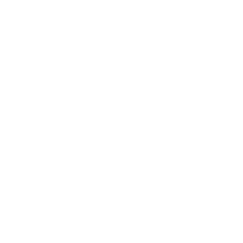Reply to the question with a brief word or phrase: What are the key aspects of Happy Pay's positioning?

Accessibility and affordability